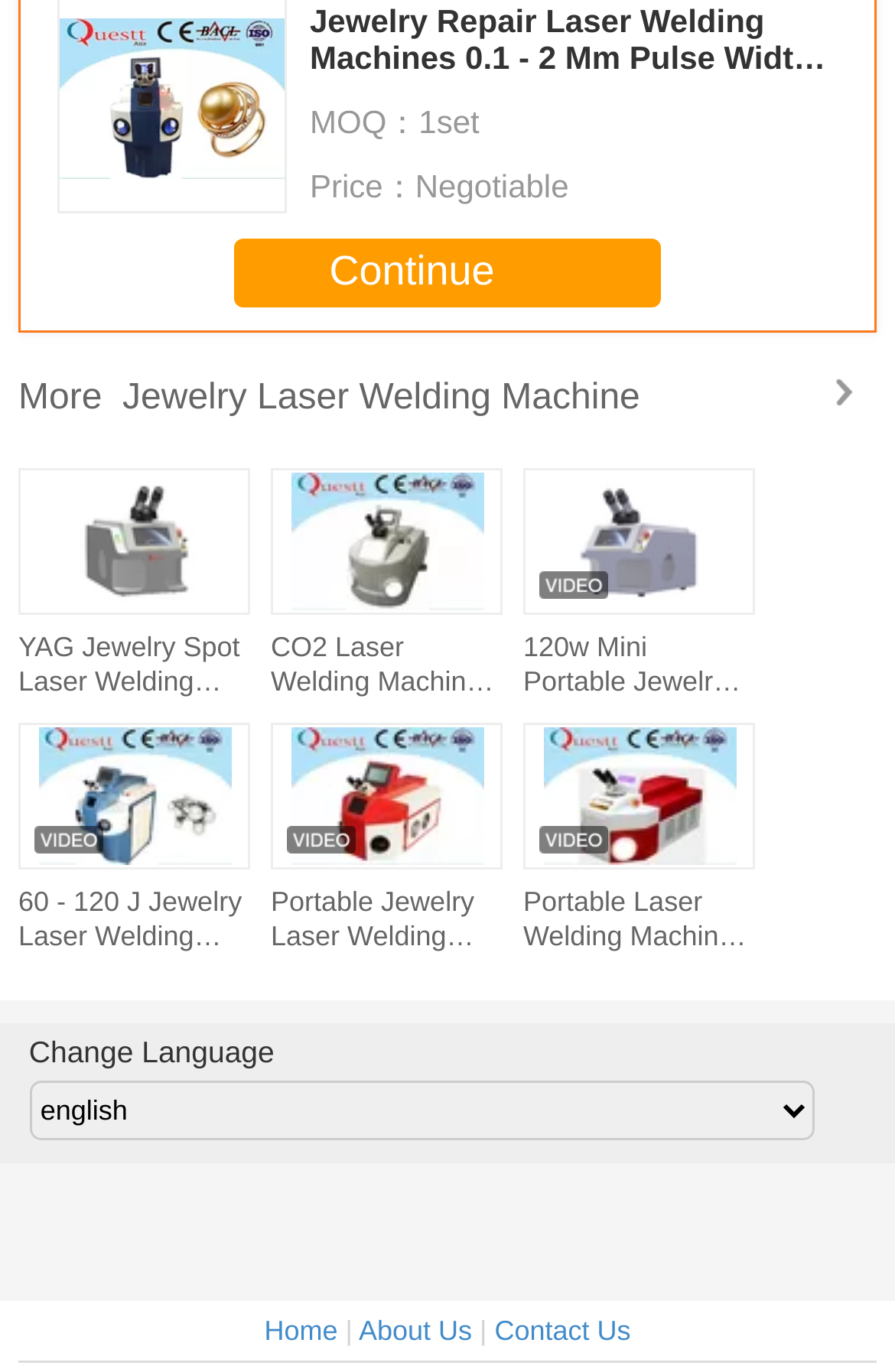Please identify the bounding box coordinates of the region to click in order to complete the given instruction: "View 'YAG Jewelry Spot Laser Welding Machine For 18k 999A Gold Silver 925'". The coordinates should be four float numbers between 0 and 1, i.e., [left, top, right, bottom].

[0.021, 0.324, 0.277, 0.51]